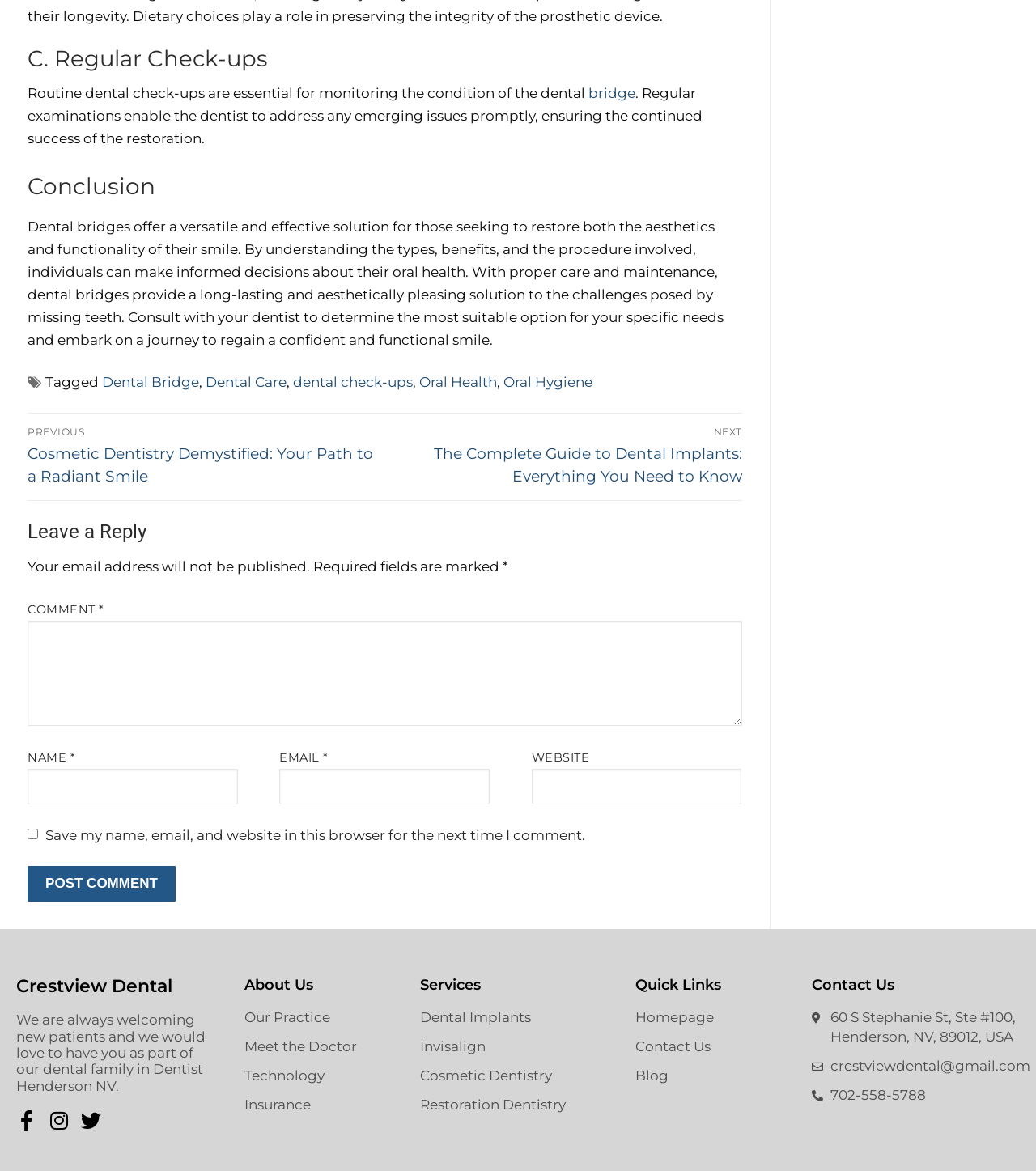Pinpoint the bounding box coordinates of the element to be clicked to execute the instruction: "Visit the Calvary Commission website".

None